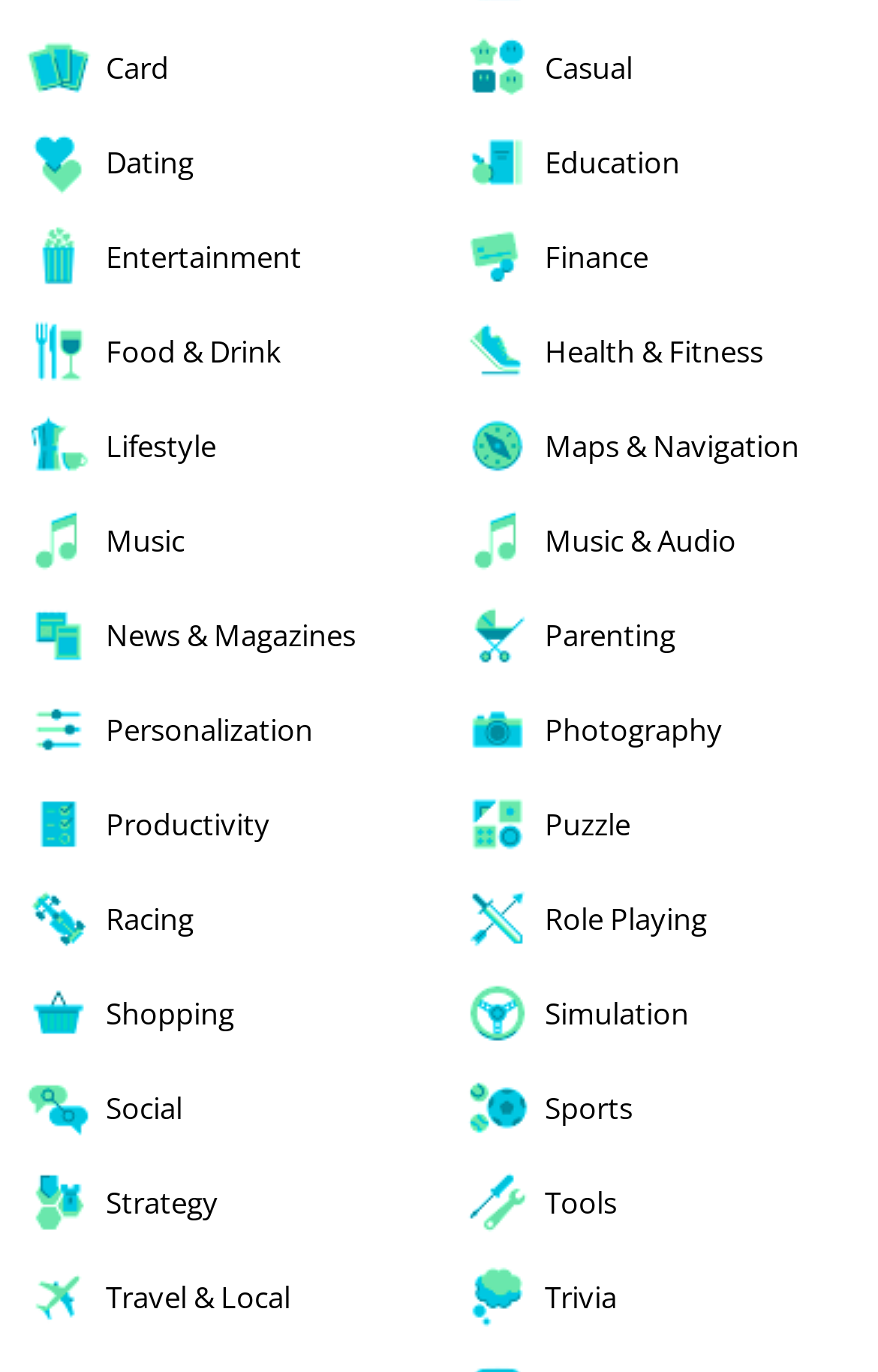Please mark the bounding box coordinates of the area that should be clicked to carry out the instruction: "Discover Travel & Local".

[0.0, 0.911, 0.5, 0.98]